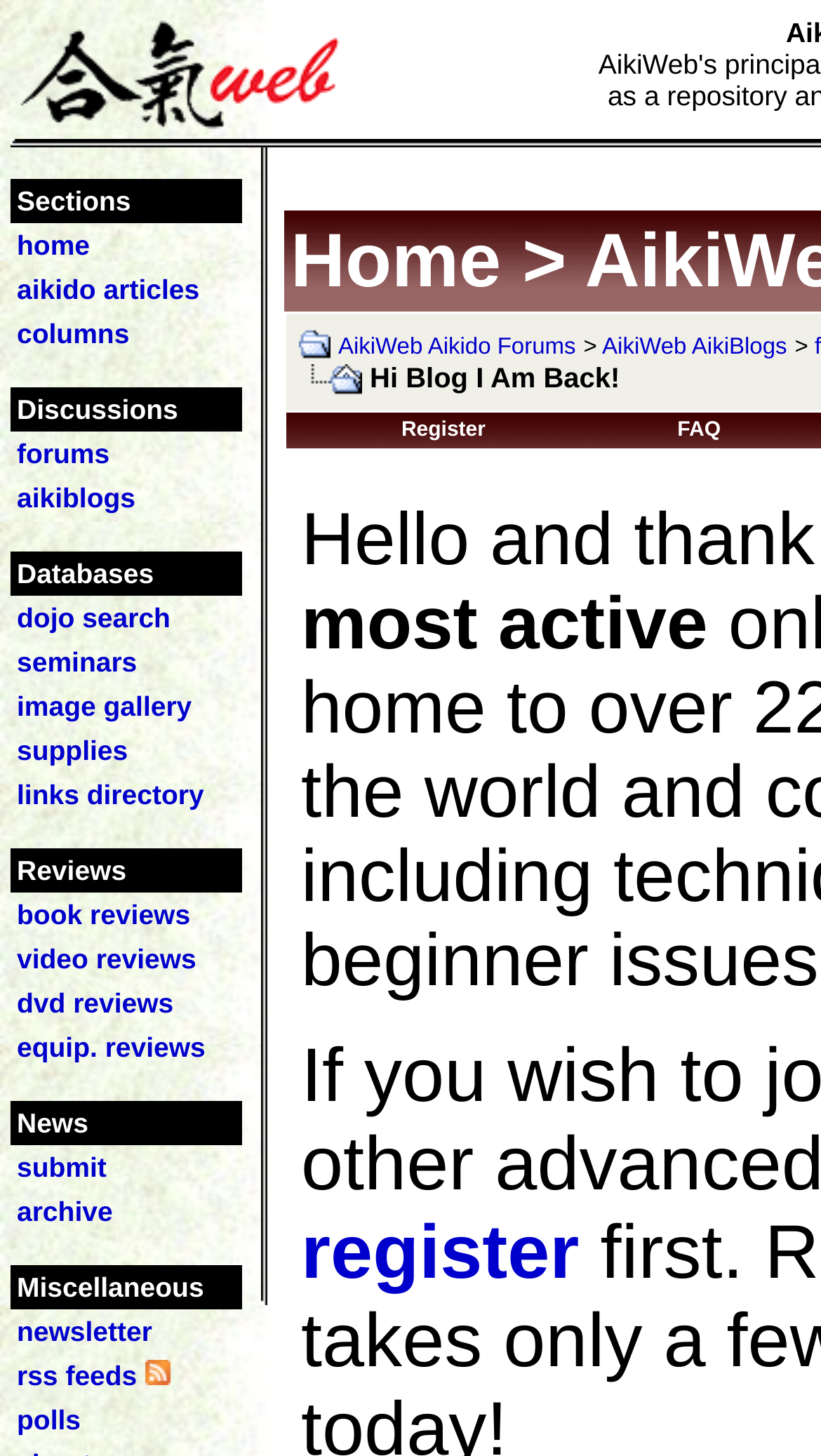Using the information in the image, give a detailed answer to the following question: What type of content is available in the 'columns' section?

Based on the webpage structure, the 'columns' section is likely to contain articles or written content related to Aikido. The presence of this section suggests that the website provides a platform for authors to share their thoughts and experiences on Aikido, which is a common feature of online communities.